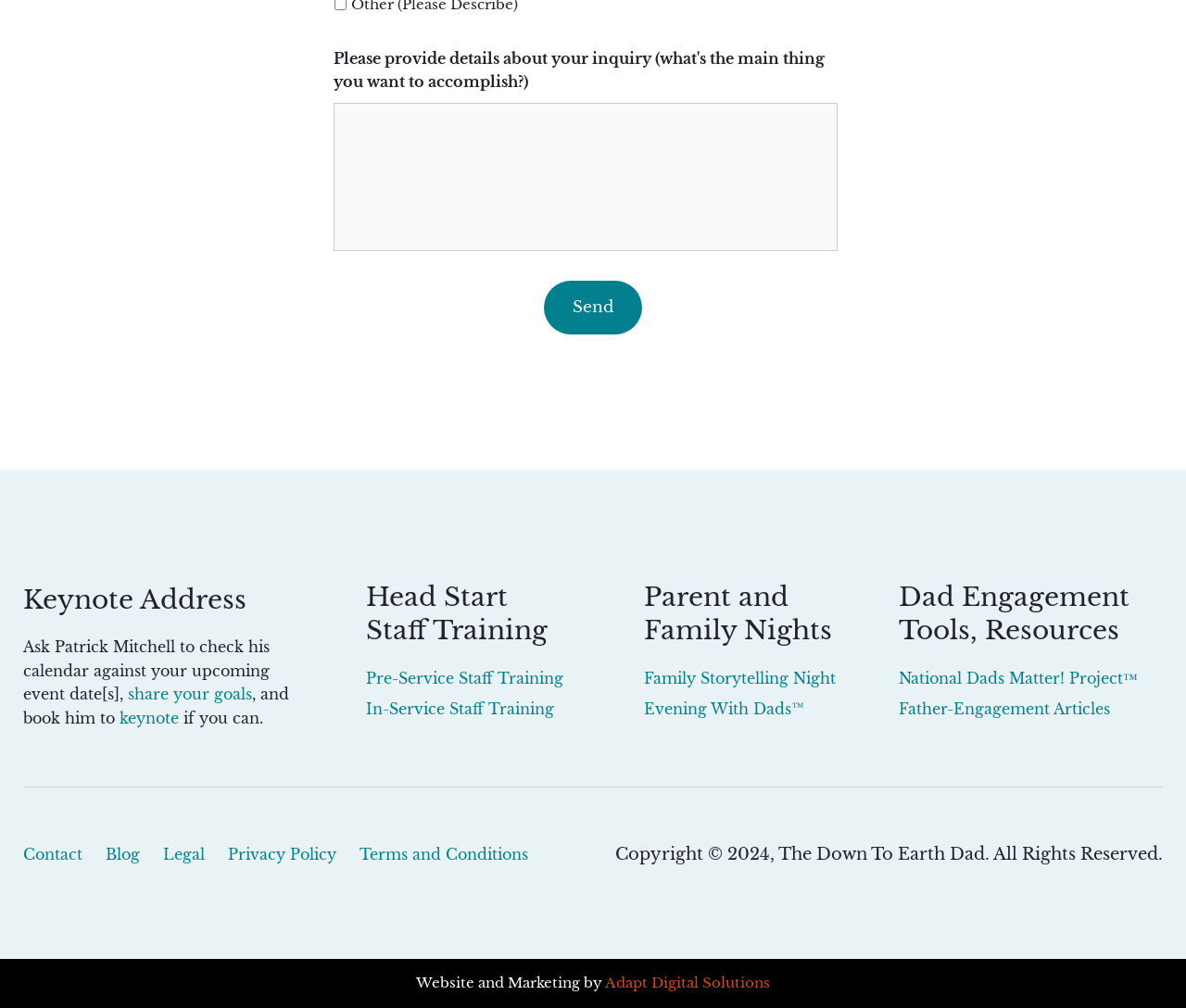Could you find the bounding box coordinates of the clickable area to complete this instruction: "Share your goals"?

[0.108, 0.68, 0.212, 0.698]